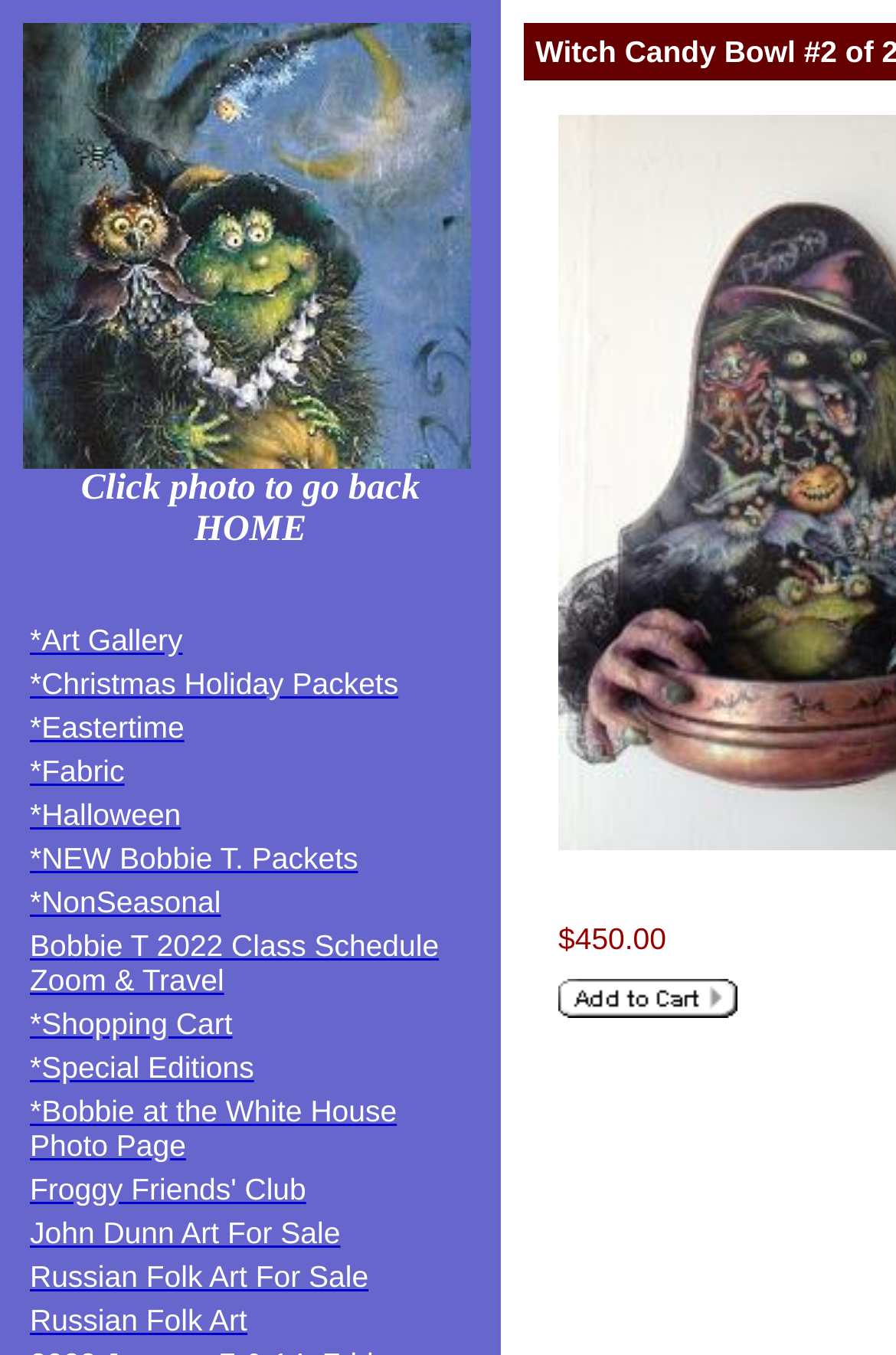From the given element description: "*Christmas Holiday Packets", find the bounding box for the UI element. Provide the coordinates as four float numbers between 0 and 1, in the order [left, top, right, bottom].

[0.033, 0.49, 0.317, 0.544]